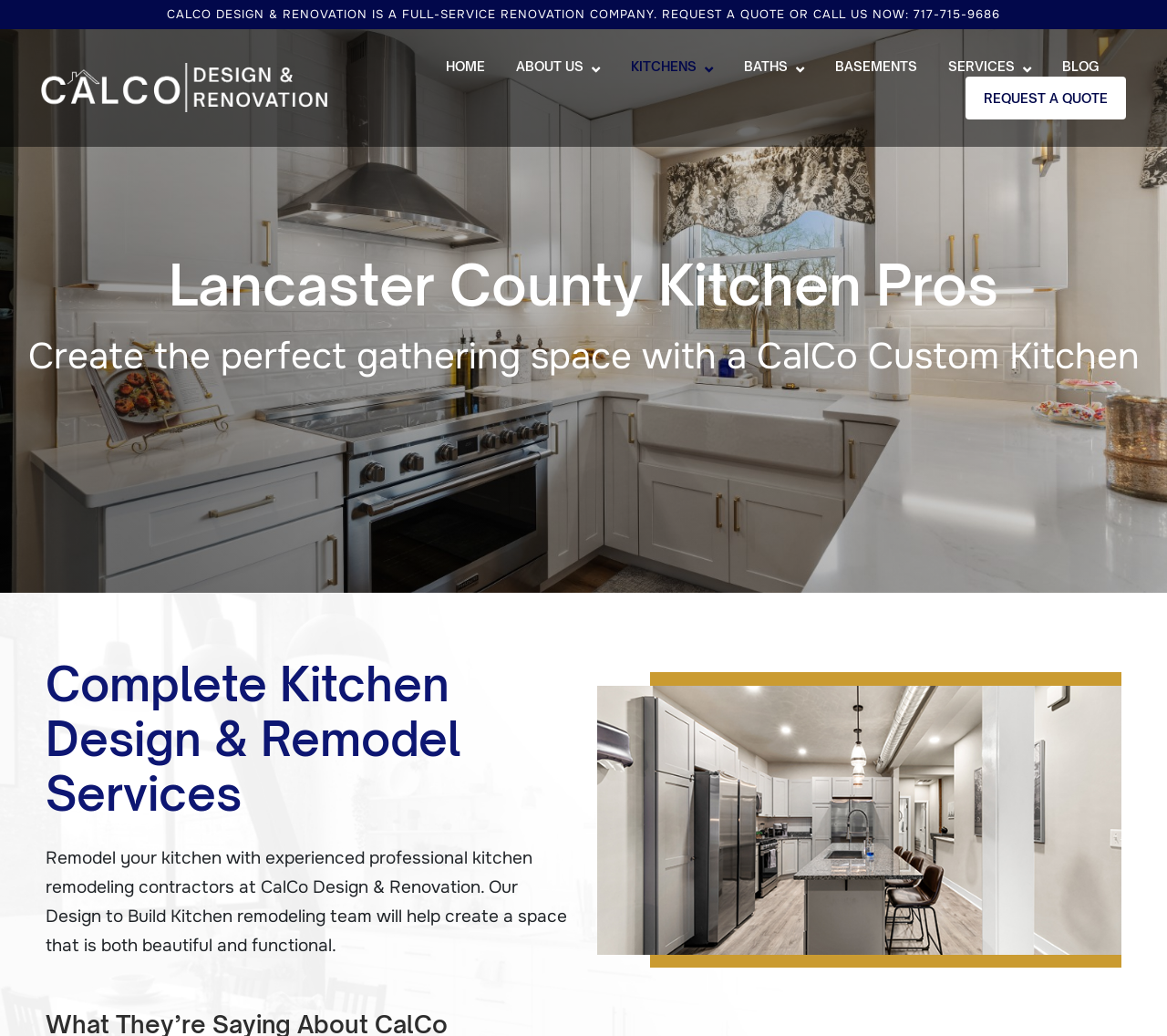Create a detailed summary of all the visual and textual information on the webpage.

The webpage is about Calco Design, a premier kitchen design and remodeling contractor in Pennsylvania. At the top, there is a header section with a company name "CALCO DESIGN & RENOVATION" and a call-to-action section with "REQUEST A QUOTE" and "CALL US NOW" buttons. Below the header, there is a navigation menu with links to "Home", "About Us", "Kitchens", "Baths", "Basements", "Services", and "Blog".

On the left side, there is a section with a heading "Complete Kitchen Design & Remodel Services" and a paragraph describing the company's kitchen remodeling services. Below this section, there is a large text "Lancaster County Kitchen Pros" and another paragraph describing the benefits of creating a custom kitchen with CalCo Design.

On the right side, there is a section with a heading "bath-header" (although it's not clear what this section is about) and a "REQUEST A QUOTE" button. At the bottom of the page, there is a large empty space with no visible content.

Overall, the webpage is focused on promoting Calco Design's kitchen design and remodeling services, with a clear call-to-action to request a quote or contact the company.